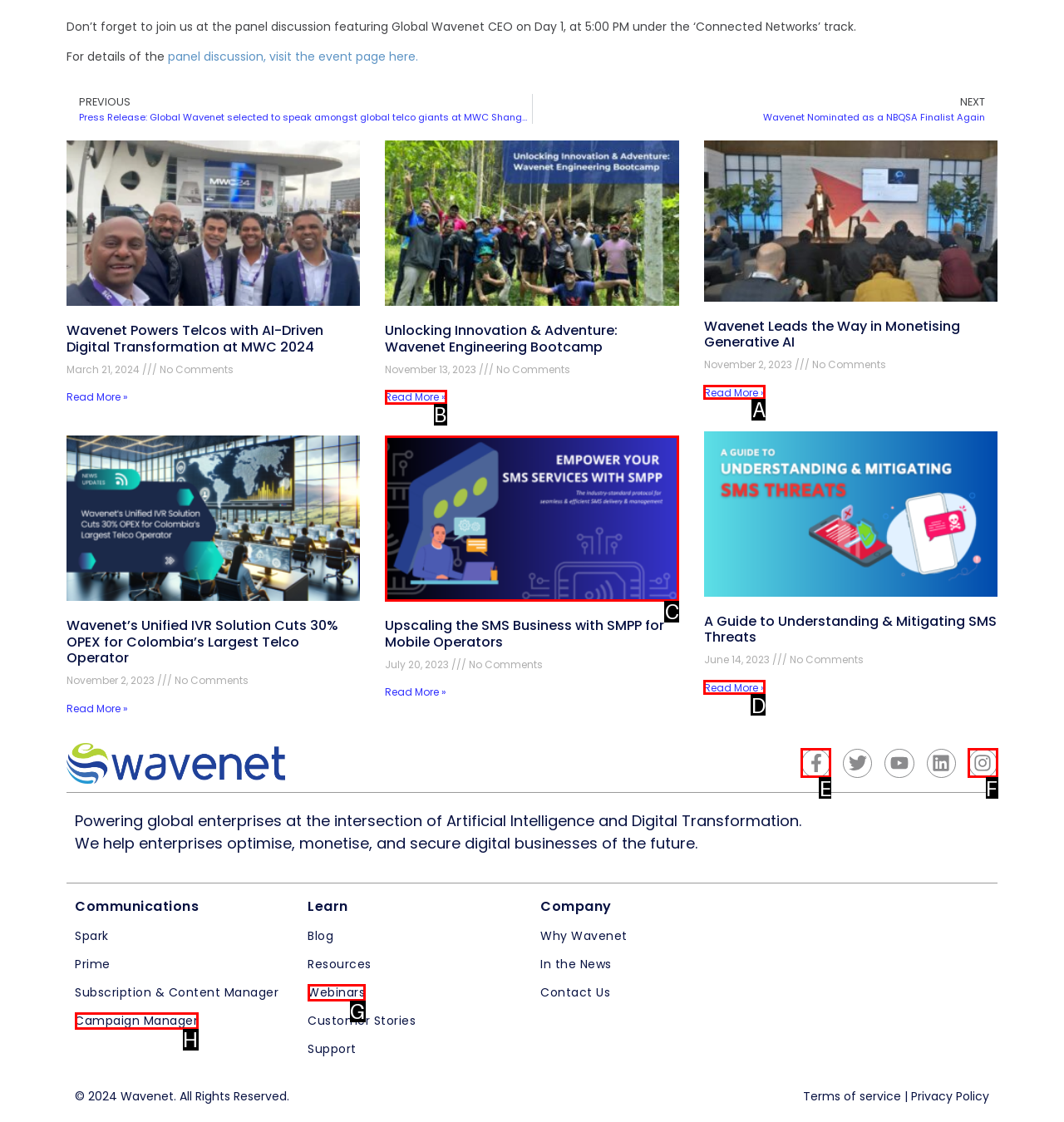Identify the correct letter of the UI element to click for this task: Check the Facebook page
Respond with the letter from the listed options.

E